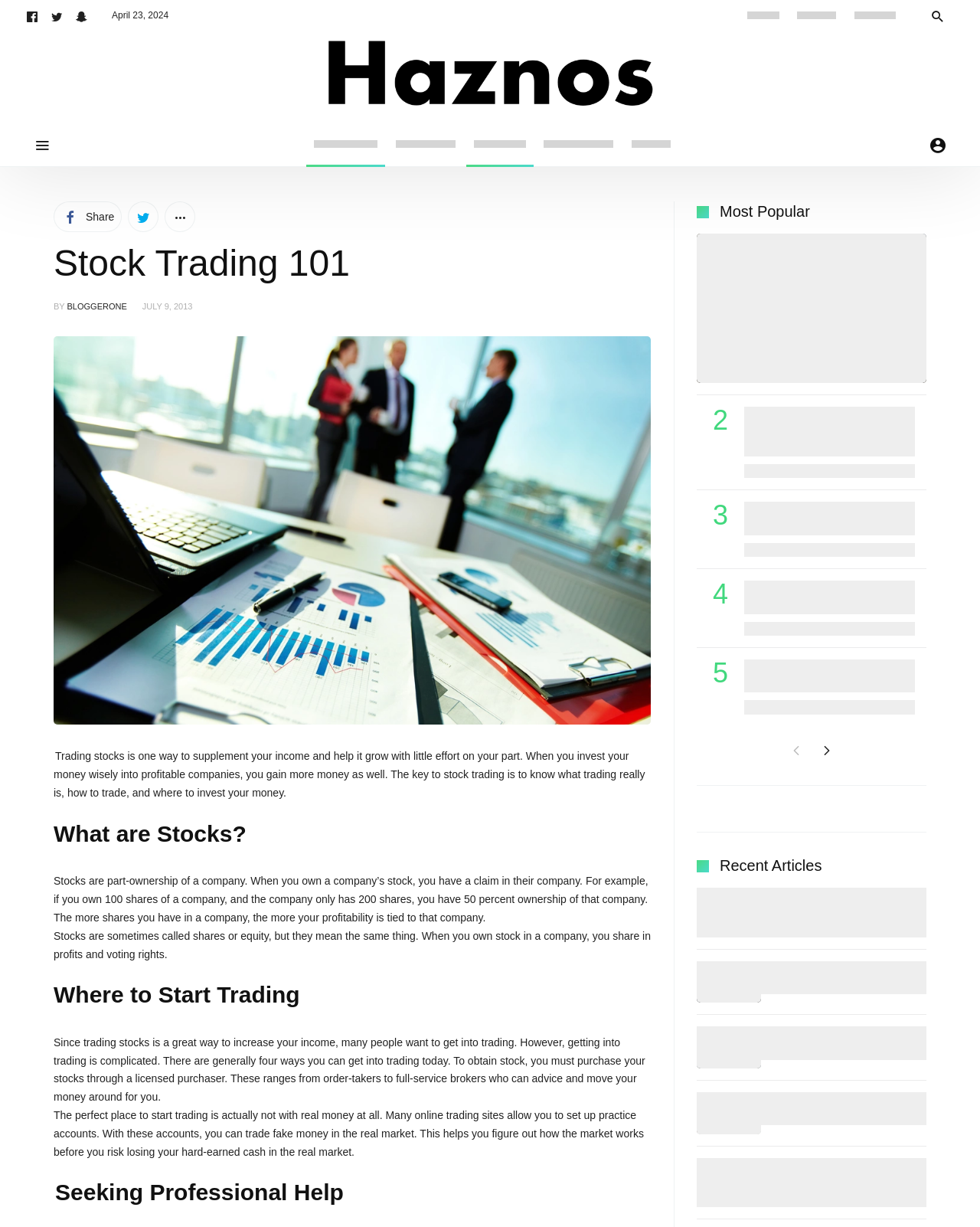Identify the bounding box coordinates of the region that should be clicked to execute the following instruction: "Click the '4 Essentials For A Cozy Bedroom' article".

[0.759, 0.258, 0.934, 0.285]